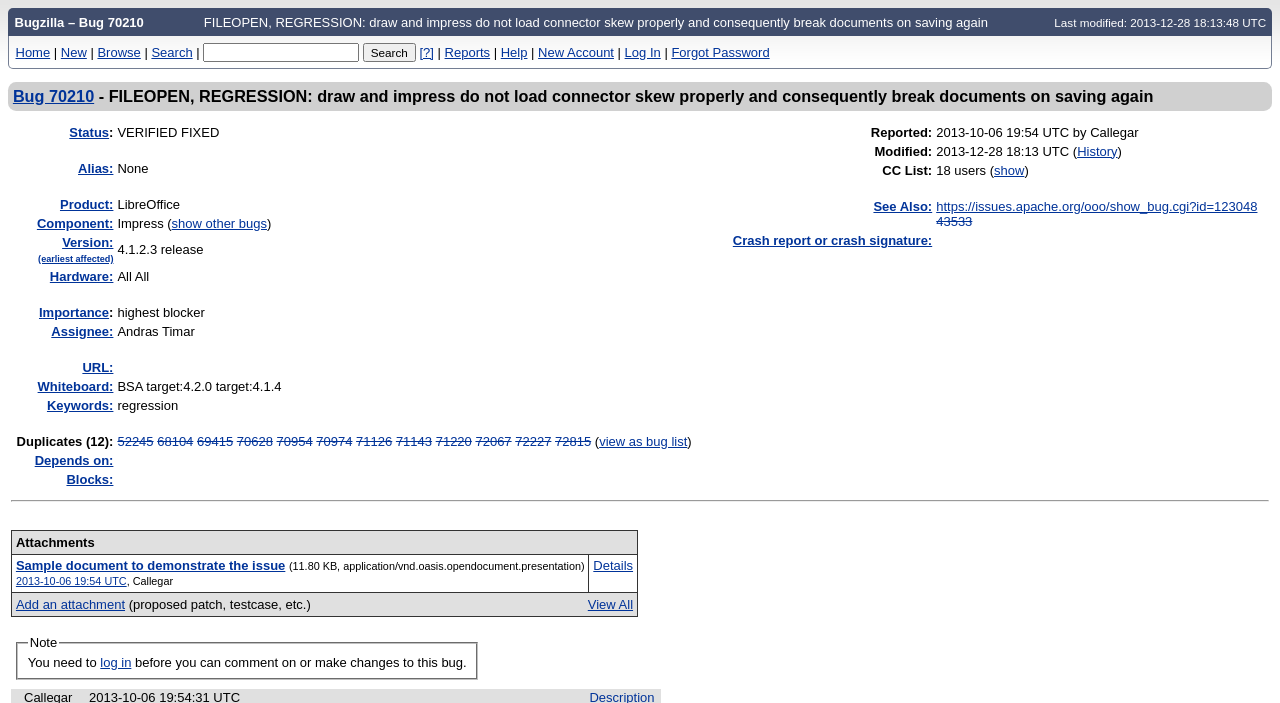Locate the bounding box coordinates of the element that needs to be clicked to carry out the instruction: "Read the news about tracking Asian Hornets using radio telemetry". The coordinates should be given as four float numbers ranging from 0 to 1, i.e., [left, top, right, bottom].

None